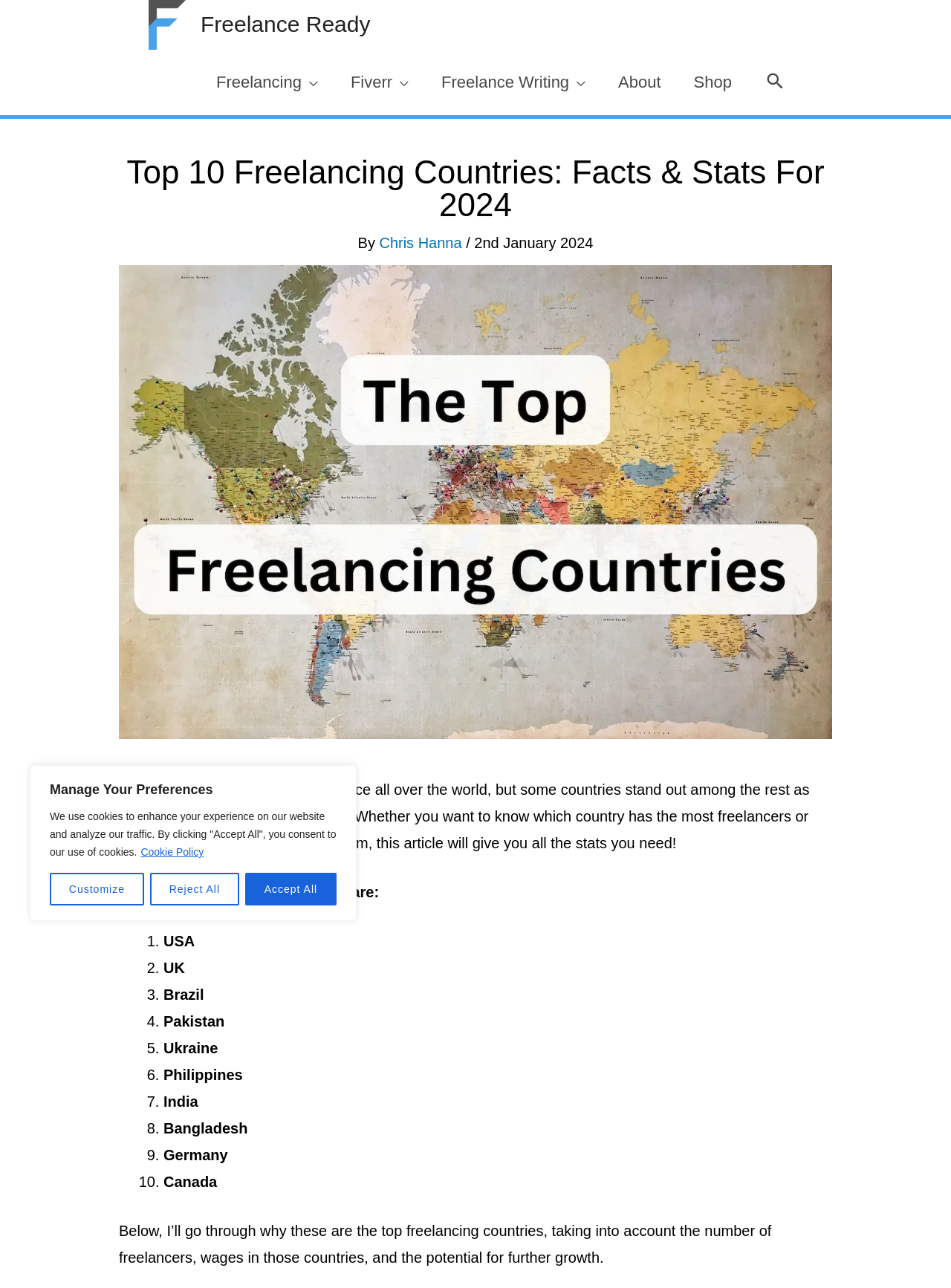Please determine the bounding box of the UI element that matches this description: alt="Freelance Ready Logo". The coordinates should be given as (top-left x, top-left y, bottom-right x, bottom-right y), with all values between 0 and 1.

[0.156, 0.012, 0.195, 0.025]